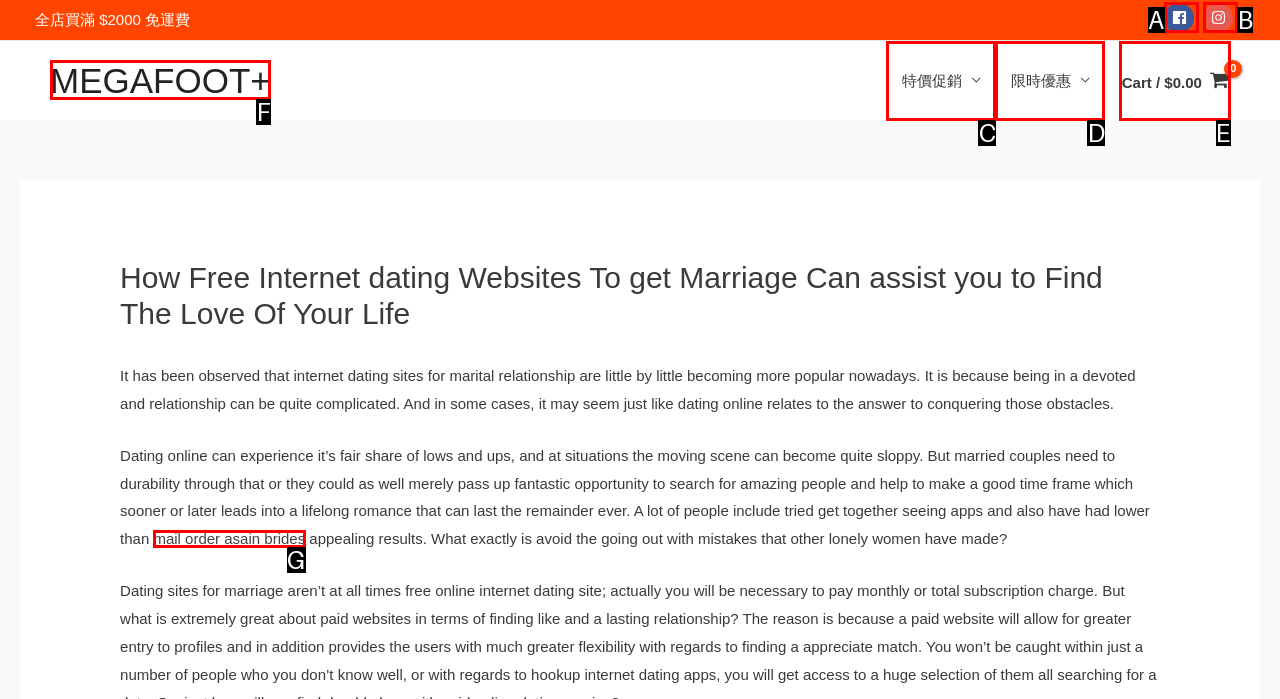Identify the UI element that corresponds to this description: mail order asain brides
Respond with the letter of the correct option.

G